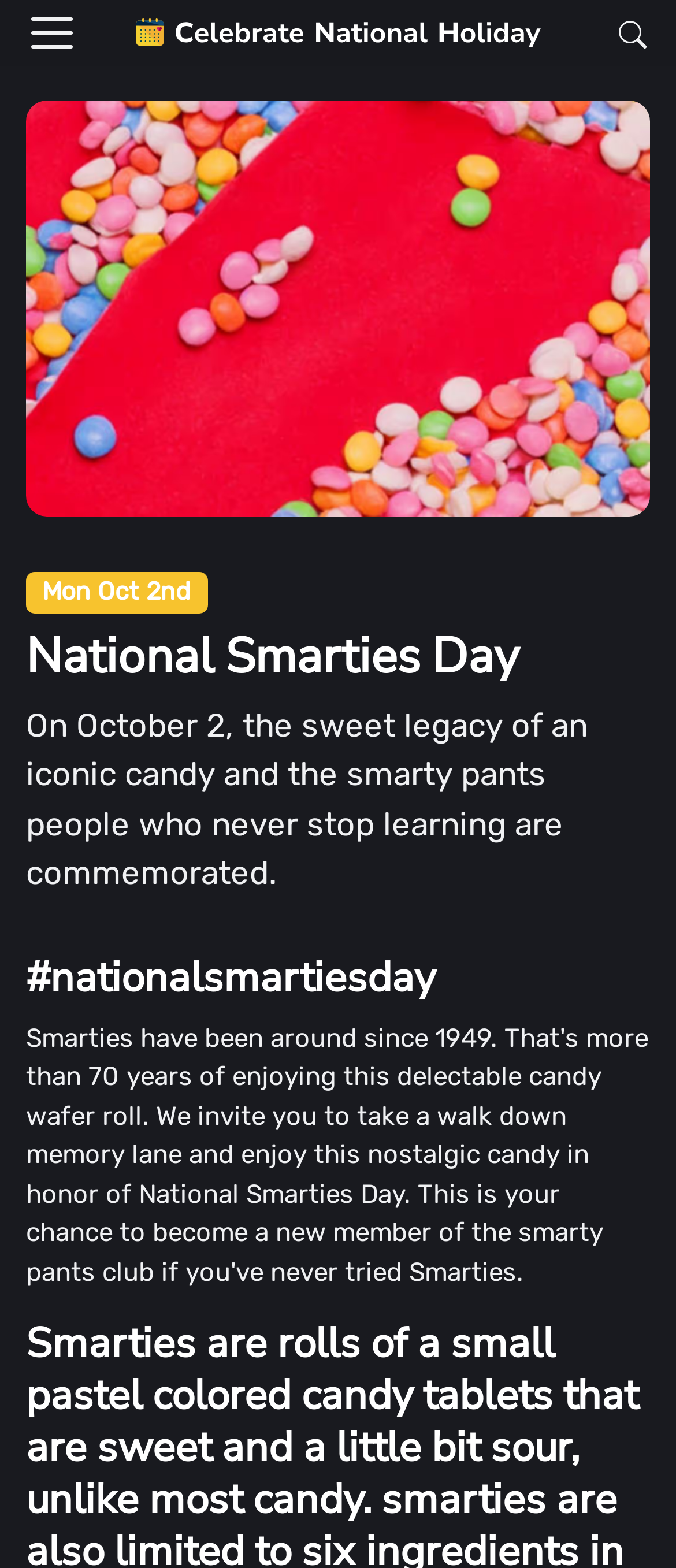Please give a succinct answer to the question in one word or phrase:
What is the navigation button at the top left?

Toggle navigation